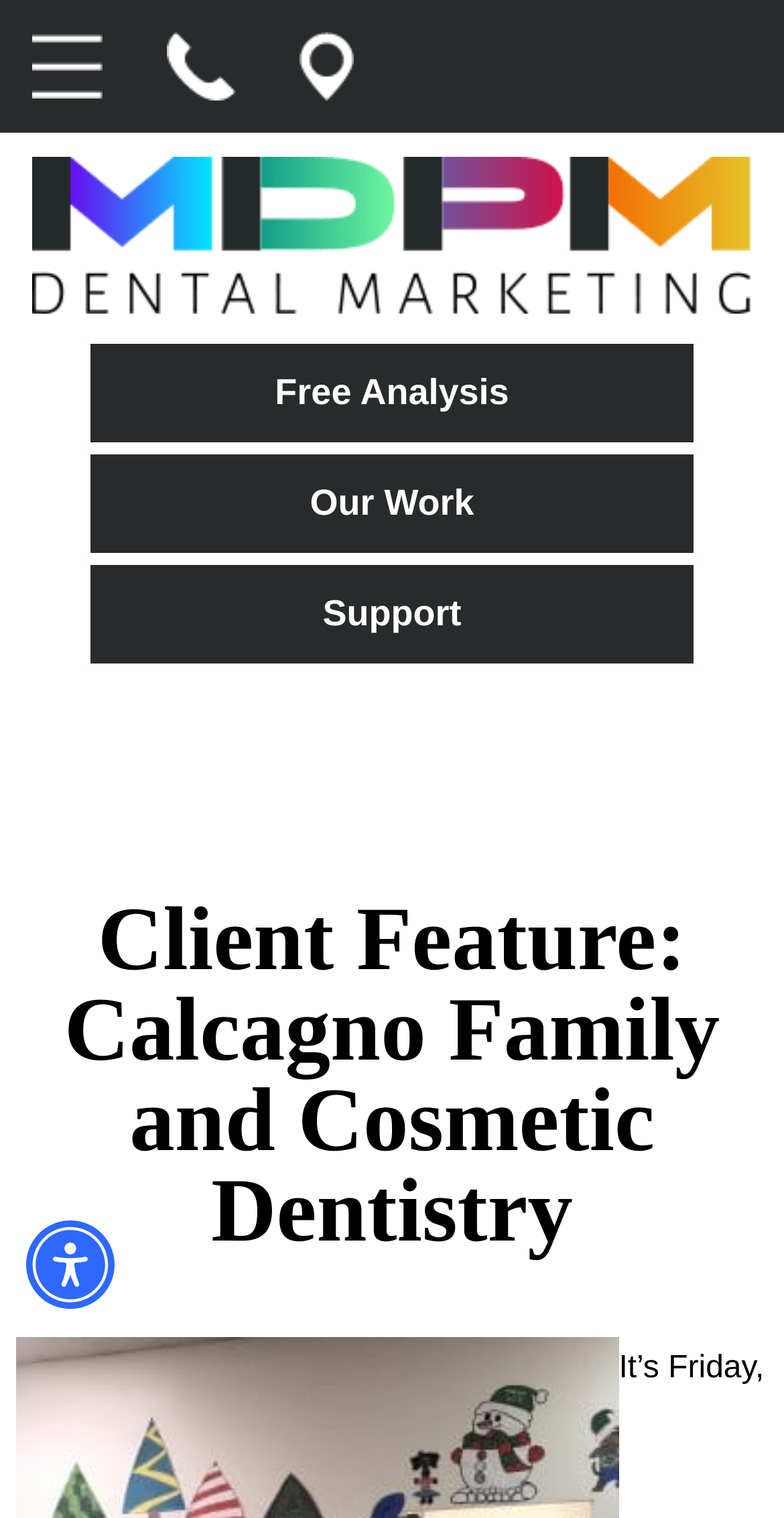Provide an in-depth description of the elements and layout of the webpage.

The webpage is about MDPM Dental Marketing, specifically featuring Calcagno Family and Cosmetic Dentistry. At the top left corner, there is an image of "Open Menu" and a link to "Call Us" with a corresponding image, followed by a link to "Find Us" with an image. On the top right corner, there is a link to "MDPM Dental Marketing" with a larger image.

Below these top navigation elements, there are three prominent links: "Free Analysis", "Our Work", and "Support". The "Support" link has a subheading "Client Feature: Calcagno Family and Cosmetic Dentistry" which is a main heading on the page.

There is also an "Accessibility Menu" button at the bottom right corner of the page, which has a popup dialog.